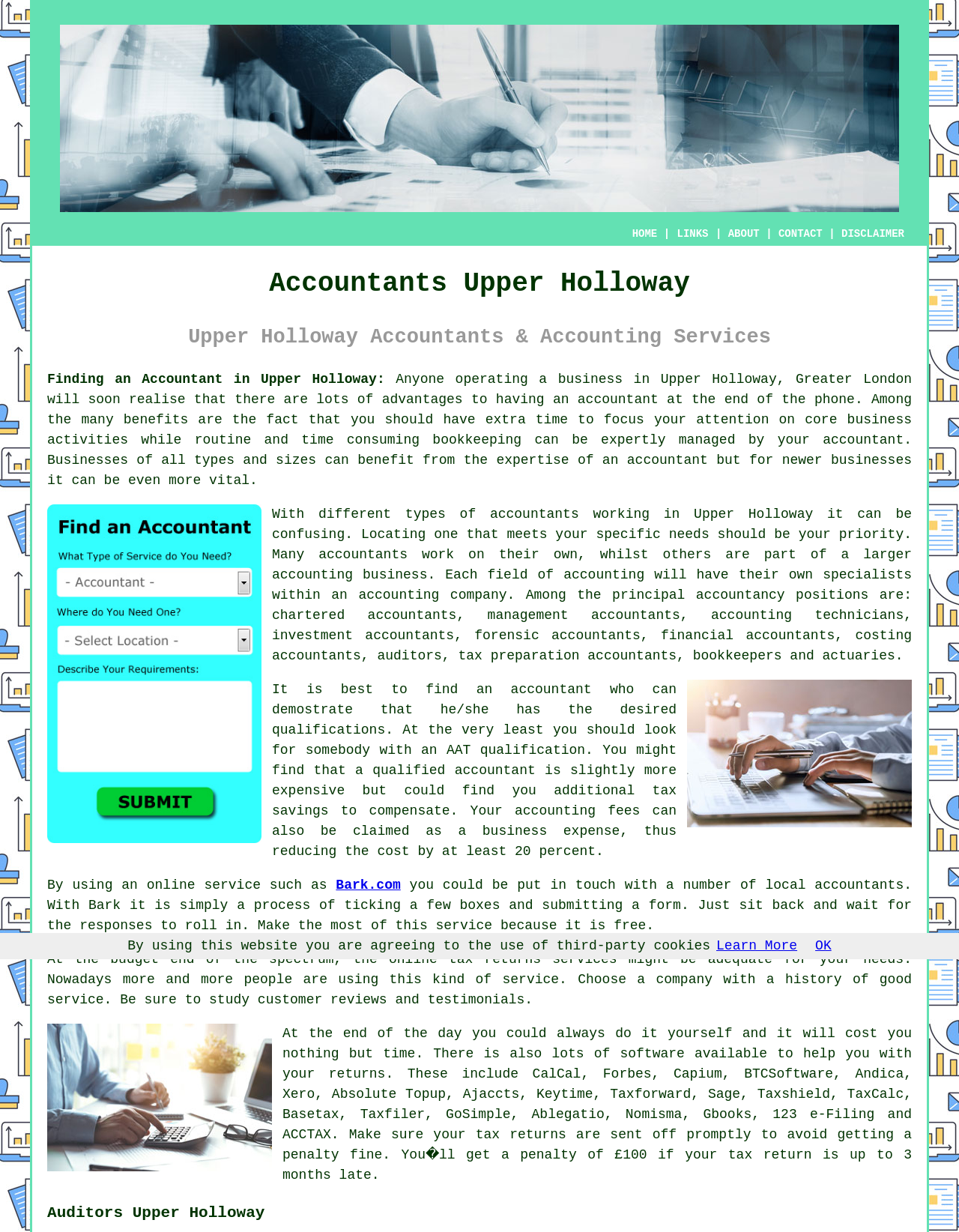Describe all the key features of the webpage in detail.

The webpage is about Upper Holloway Accountants and Accounting Services. At the top, there is a logo image with the text "Accountants Upper Holloway Greater London". Below the logo, there is a navigation menu with links to "HOME", "ABOUT", "CONTACT", "DISCLAIMER", and "LINKS". 

The main content of the webpage is divided into several sections. The first section has a heading "Accountants Upper Holloway" and discusses the benefits of having an accountant for businesses in Upper Holloway, Greater London. The text explains that an accountant can help with routine and time-consuming tasks, allowing business owners to focus on core activities. 

The next section has a heading "Upper Holloway Accountants & Accounting Services" and provides more information about the different types of accountants and their specialties. It lists various types of accountants, including chartered accountants, management accountants, and forensic accountants. 

The webpage also has a section that discusses the importance of finding a qualified accountant with the desired qualifications. It suggests using online services like Bark.com to find local accountants and provides tips for choosing a reliable company. 

Additionally, the webpage mentions online tax returns services as a budget-friendly option and lists several software options available to help with tax returns, including CalCal, Forbes, and Xero. 

At the bottom of the webpage, there is a section with a heading "Auditors Upper Holloway" and a notice about the use of third-party cookies with links to "Learn More" and "OK".